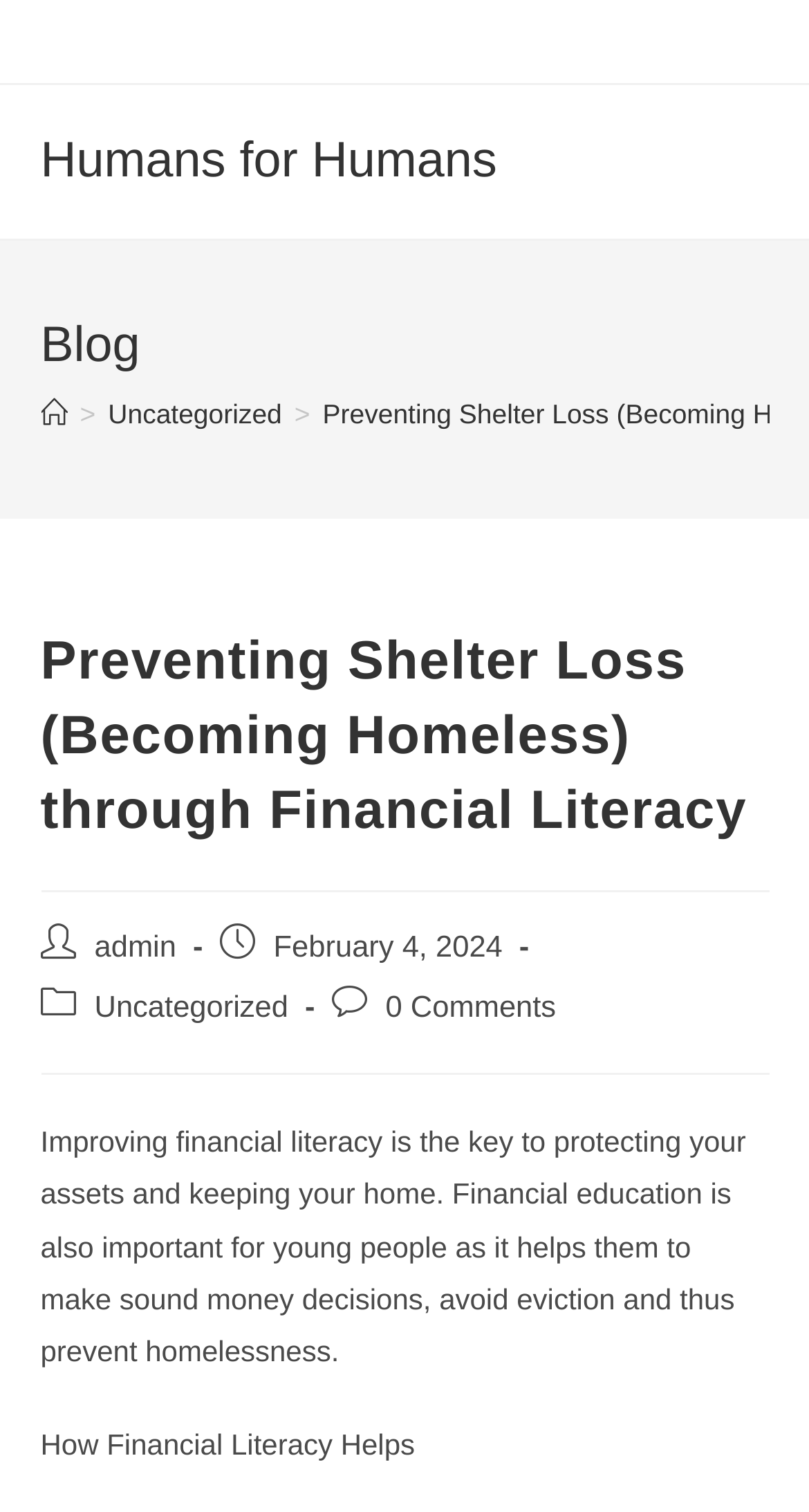What is the date of publication of this post?
Based on the screenshot, provide a one-word or short-phrase response.

February 4, 2024